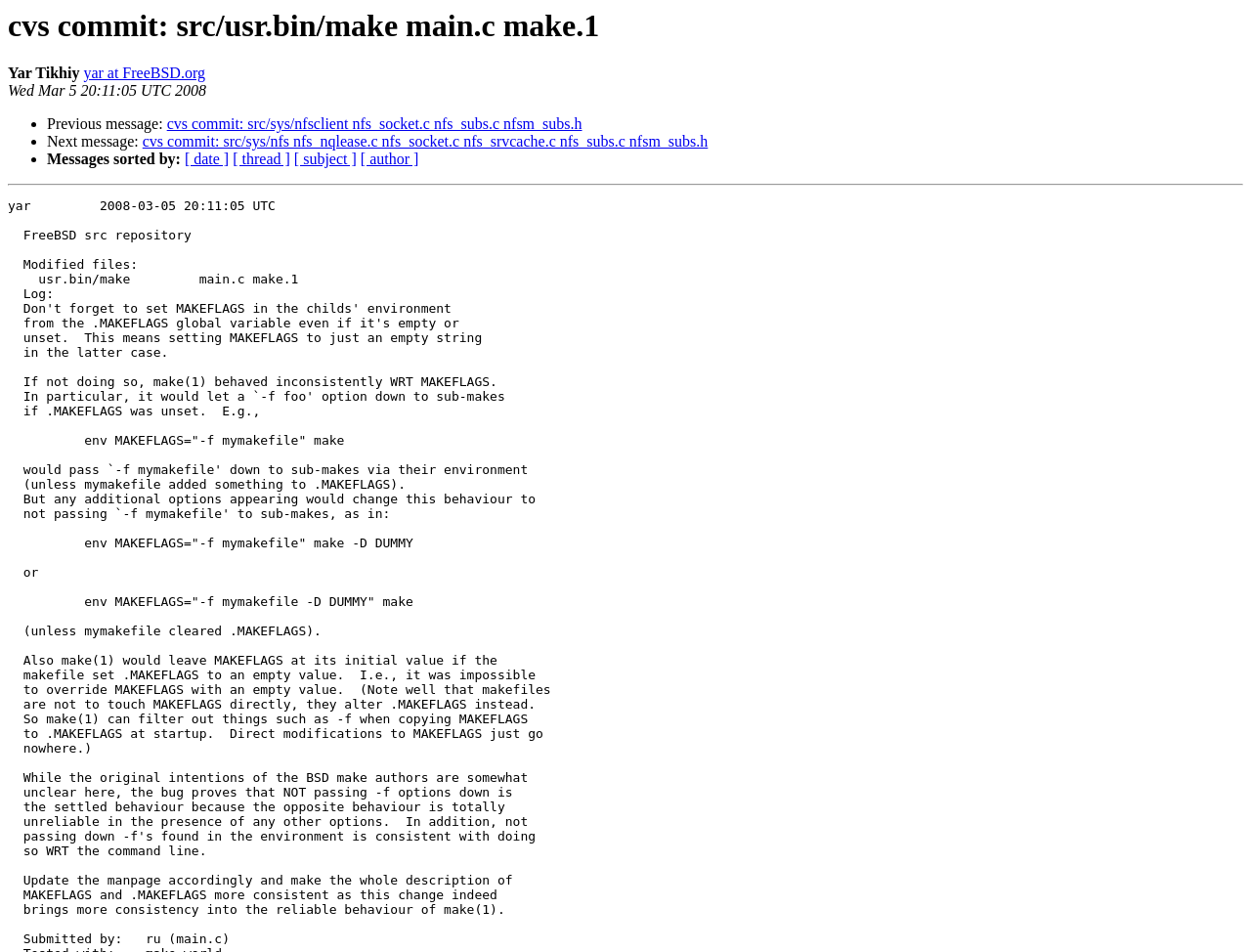Please give a short response to the question using one word or a phrase:
What is the previous message?

cvs commit: src/sys/nfsclient nfs_socket.c nfs_subs.c nfsm_subs.h